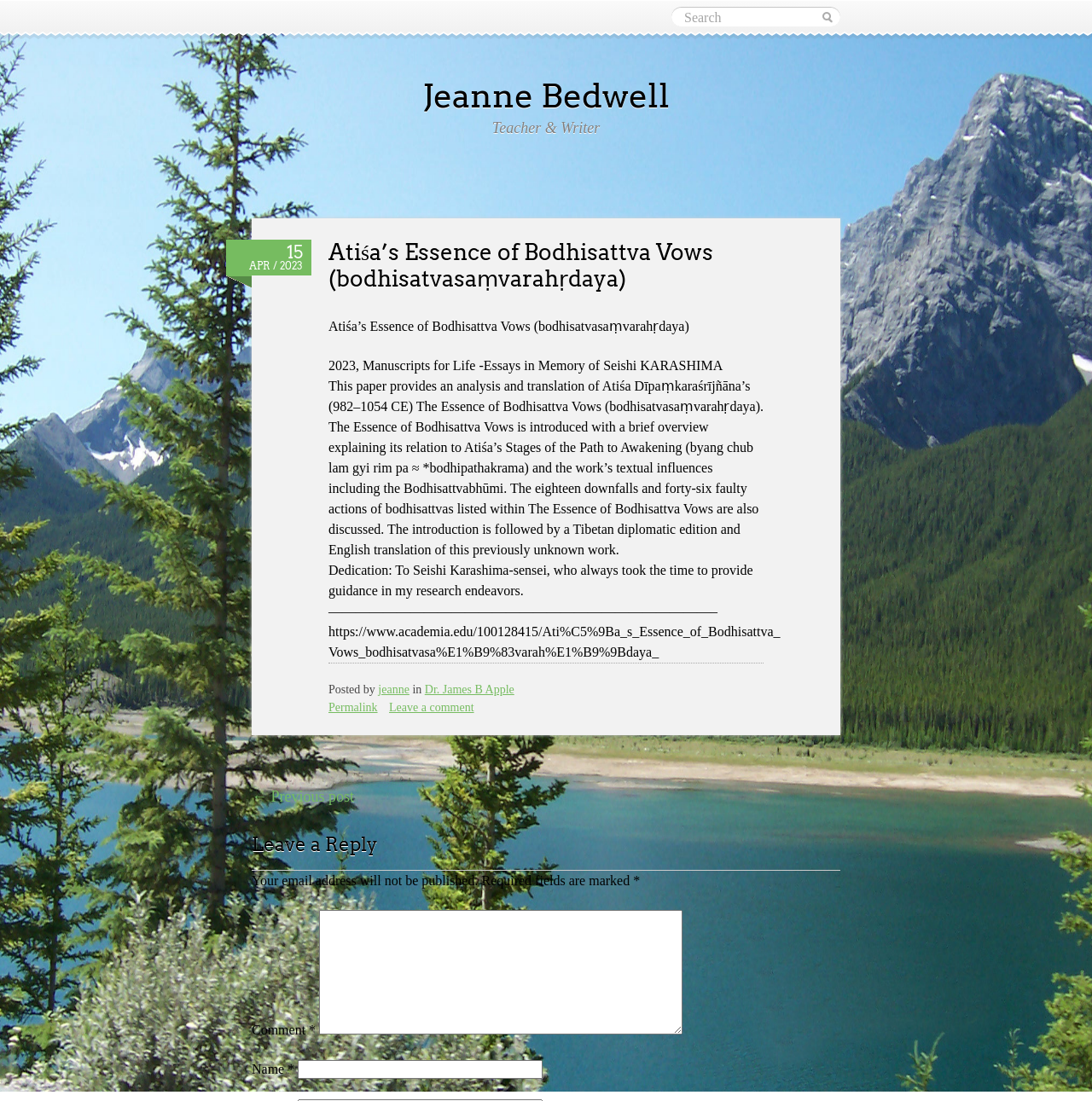Determine the bounding box coordinates of the clickable element to complete this instruction: "Search". Provide the coordinates in the format of four float numbers between 0 and 1, [left, top, right, bottom].

[0.627, 0.009, 0.661, 0.022]